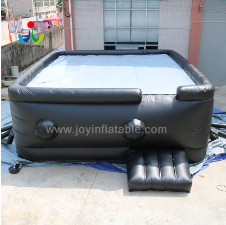What is the purpose of the three steps leading up to the air bag?
Please provide a single word or phrase in response based on the screenshot.

Easy access for riders